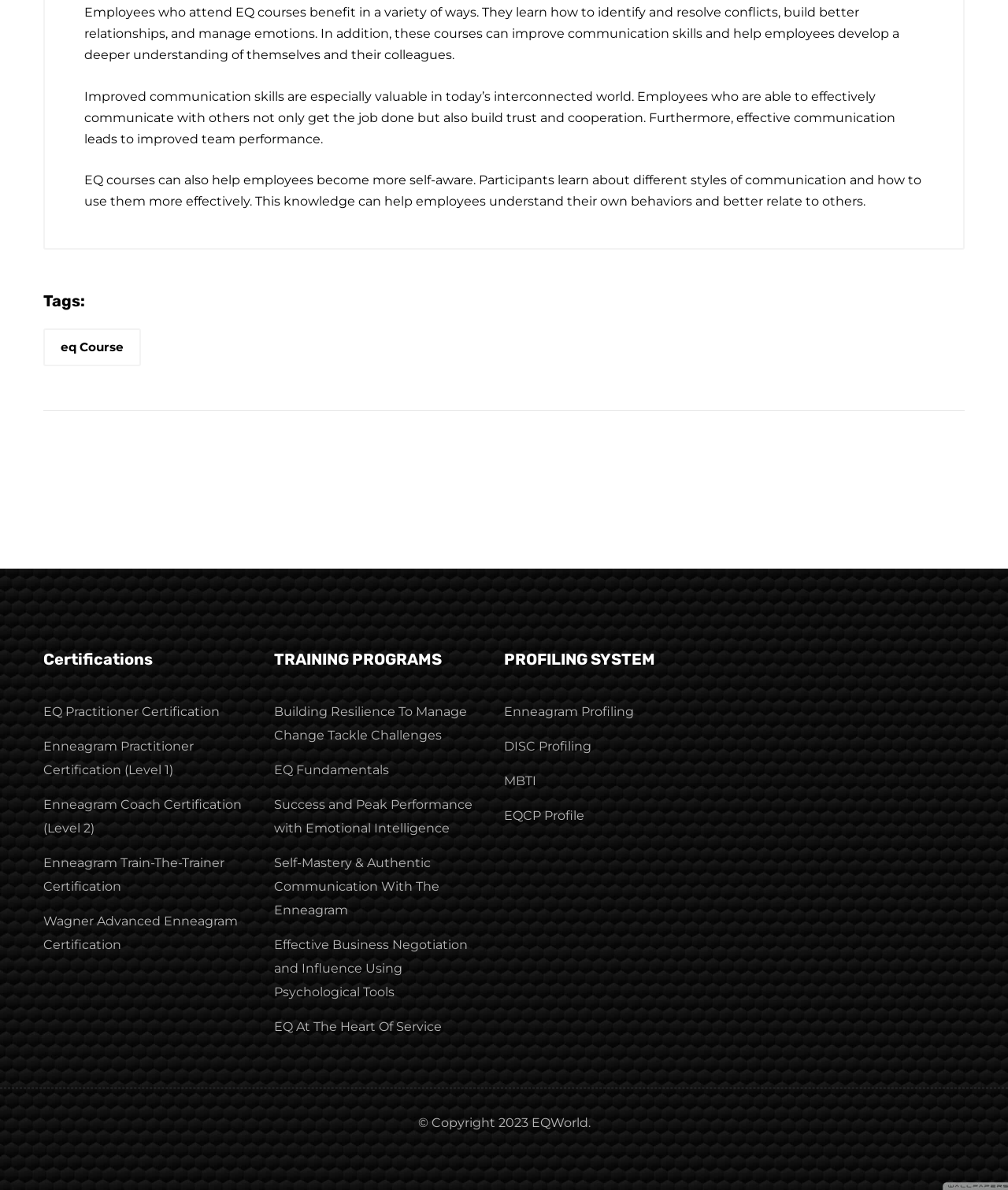What types of certifications are offered?
Please provide a single word or phrase answer based on the image.

EQ and Enneagram certifications